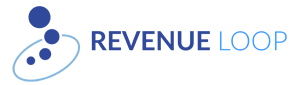Detail all significant aspects of the image you see.

The image displays the logo of "Revenue Loop," featuring a modern and minimalist design. The logo incorporates a series of blue dots, varying in size, that suggest movement and continuity, encapsulated within a light blue elliptical shape. The bold text of "REVENUE LOOP" is presented prominently, with "REVENUE" in a strong blue and "LOOP" in a lighter blue, emphasizing the duality of financial growth and circularity. This logo serves as a visual representation of the brand’s focus on personal finance, aiming to simplify financial management for individuals through a minimalist approach. The design reflects clarity and professionalism, appealing to those interested in enhancing their financial knowledge and practices.